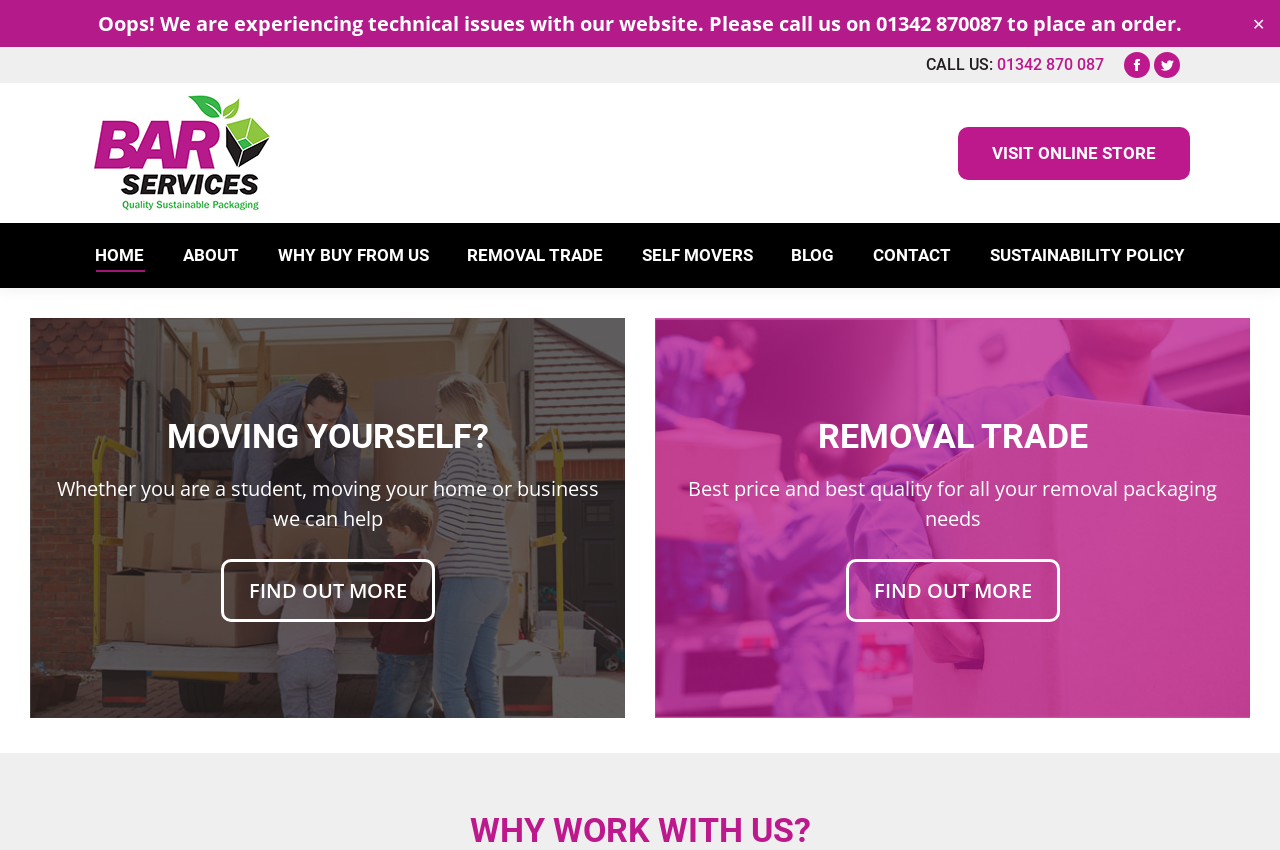Identify the bounding box coordinates of the clickable region to carry out the given instruction: "Call the phone number".

[0.779, 0.065, 0.862, 0.087]